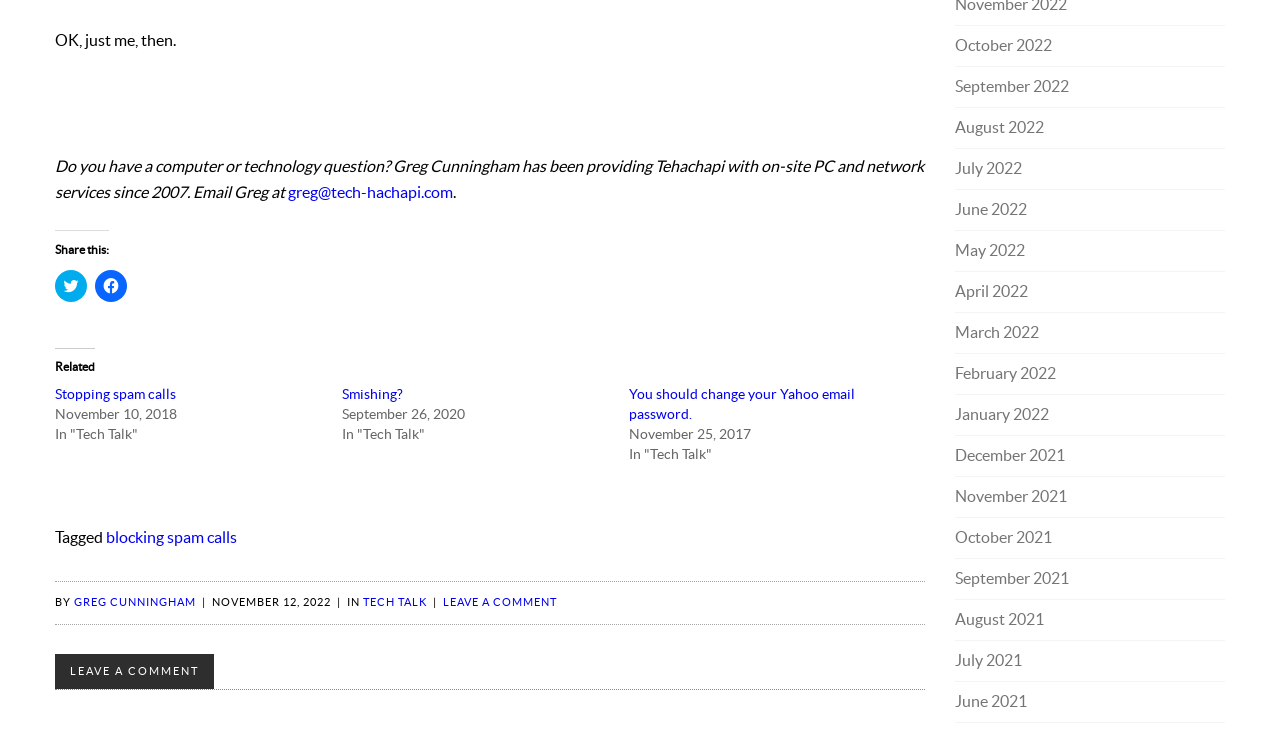Use a single word or phrase to answer the following:
What is the name of the person providing on-site PC and network services?

Greg Cunningham